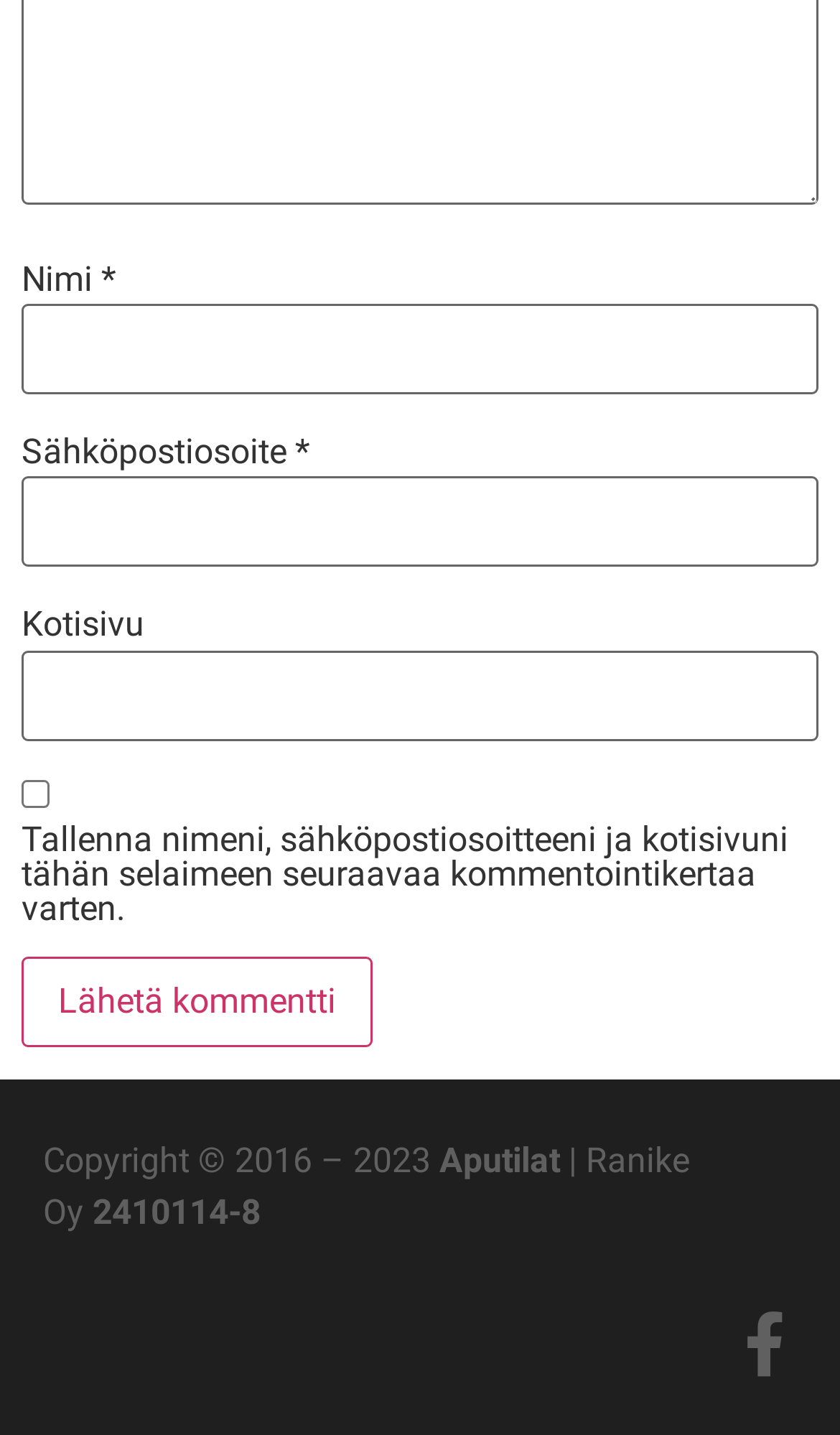Identify the bounding box coordinates of the HTML element based on this description: "parent_node: Nimi * name="author"".

[0.026, 0.211, 0.974, 0.274]